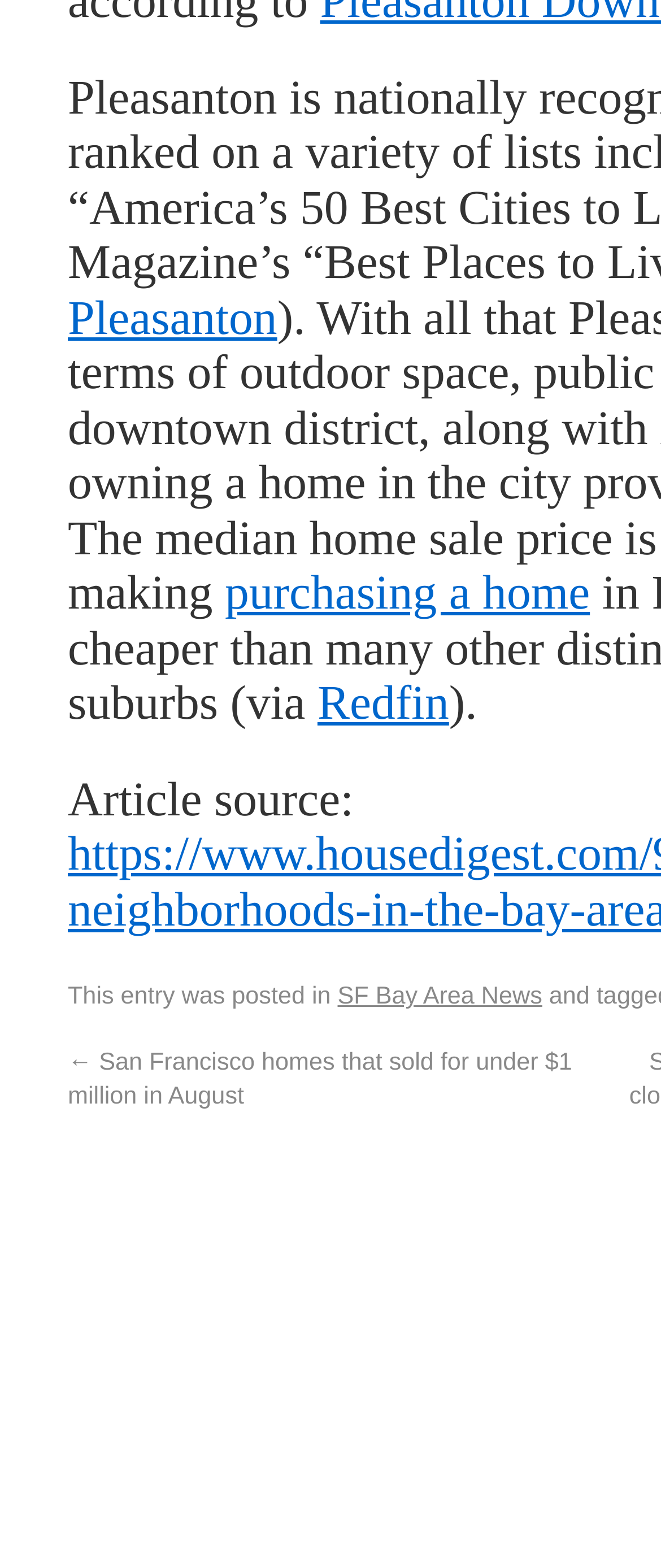Using the provided element description: "SF Bay Area News", identify the bounding box coordinates. The coordinates should be four floats between 0 and 1 in the order [left, top, right, bottom].

[0.511, 0.668, 0.82, 0.686]